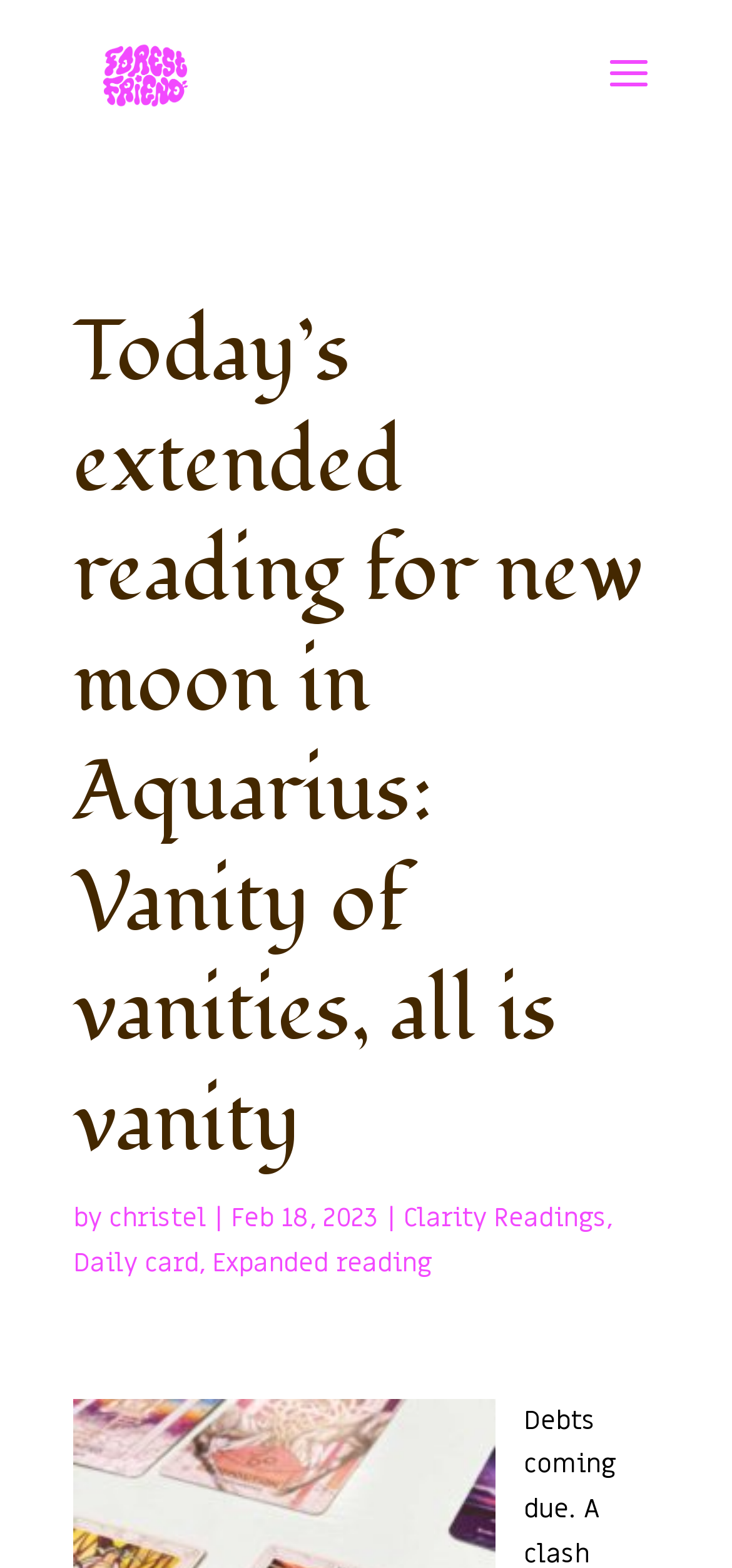What is the name of the creative project?
Look at the image and provide a short answer using one word or a phrase.

Forest Friend Creative Projects